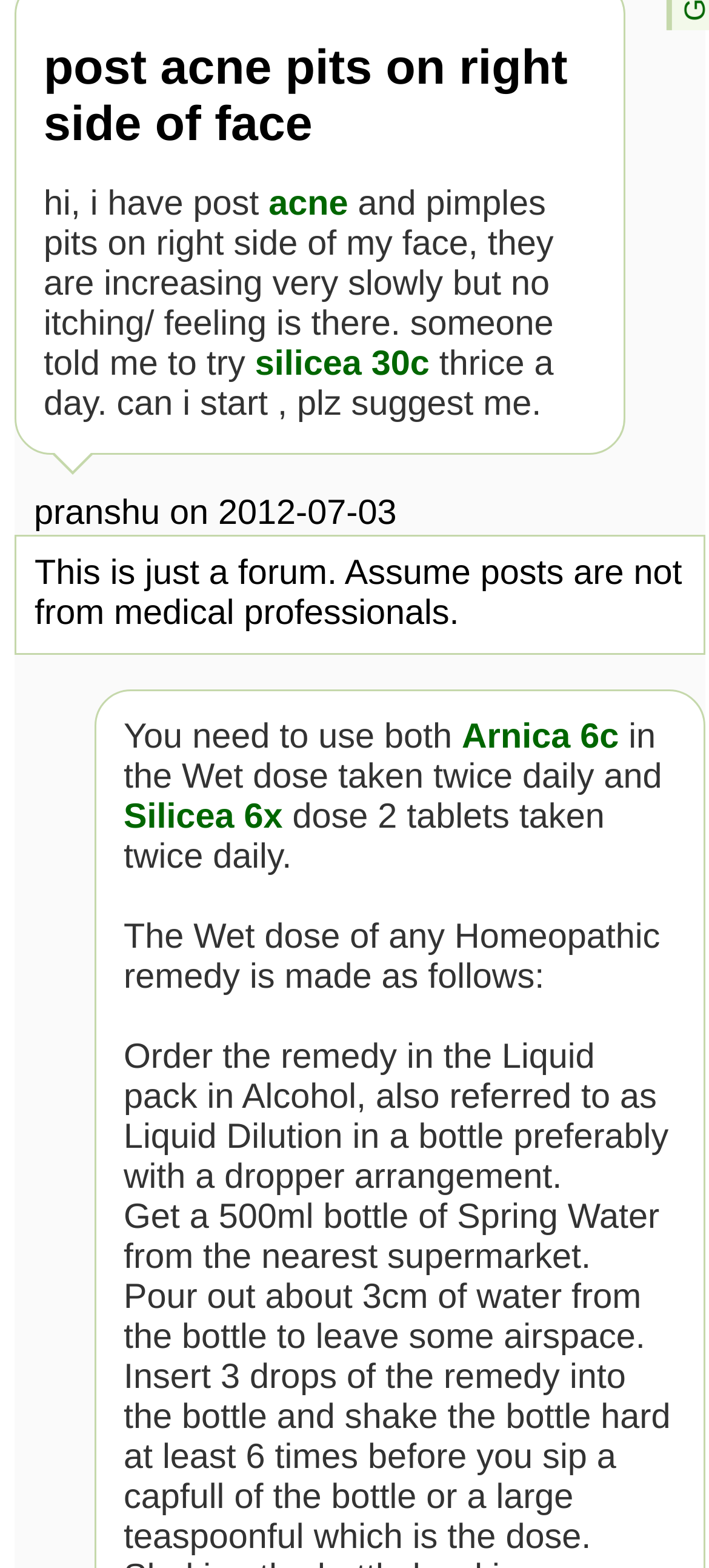Determine the bounding box for the UI element as described: "Harmonal Acne1". The coordinates should be represented as four float numbers between 0 and 1, formatted as [left, top, right, bottom].

[0.566, 0.226, 0.969, 0.289]